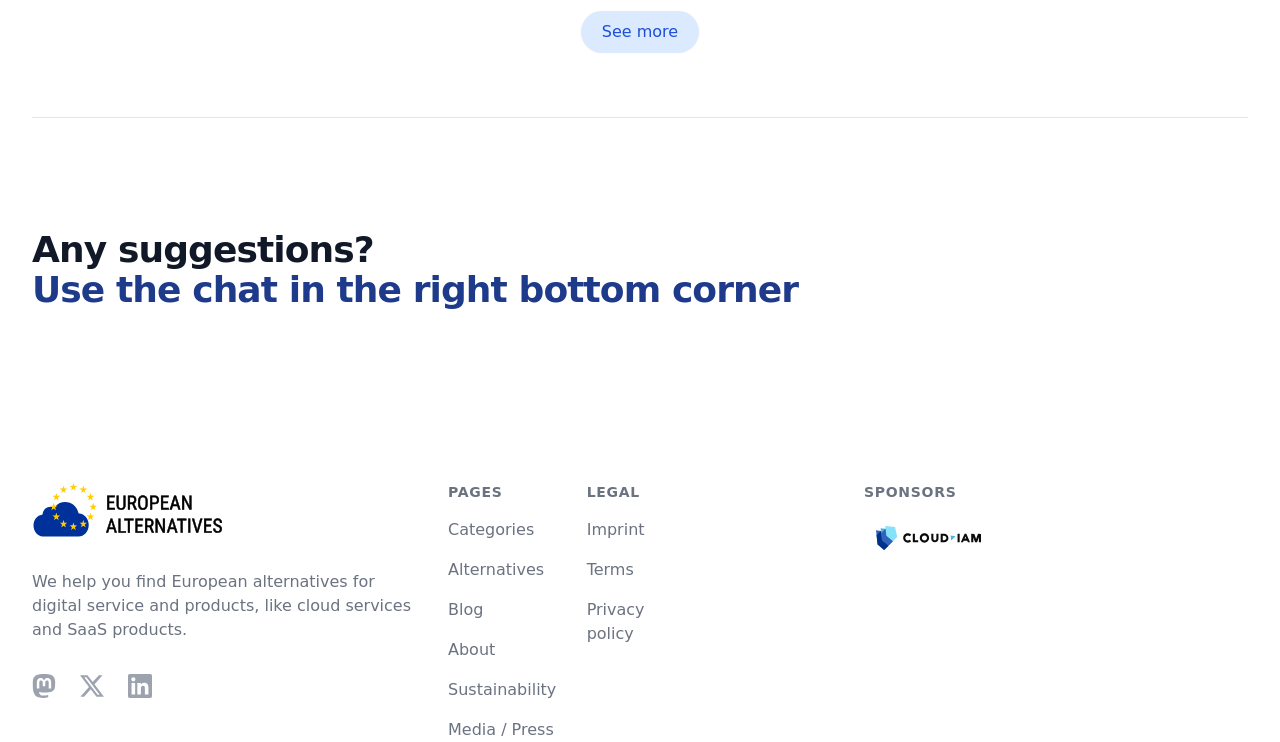From the screenshot, find the bounding box of the UI element matching this description: "Media / Press". Supply the bounding box coordinates in the form [left, top, right, bottom], each a float between 0 and 1.

[0.35, 0.97, 0.433, 0.995]